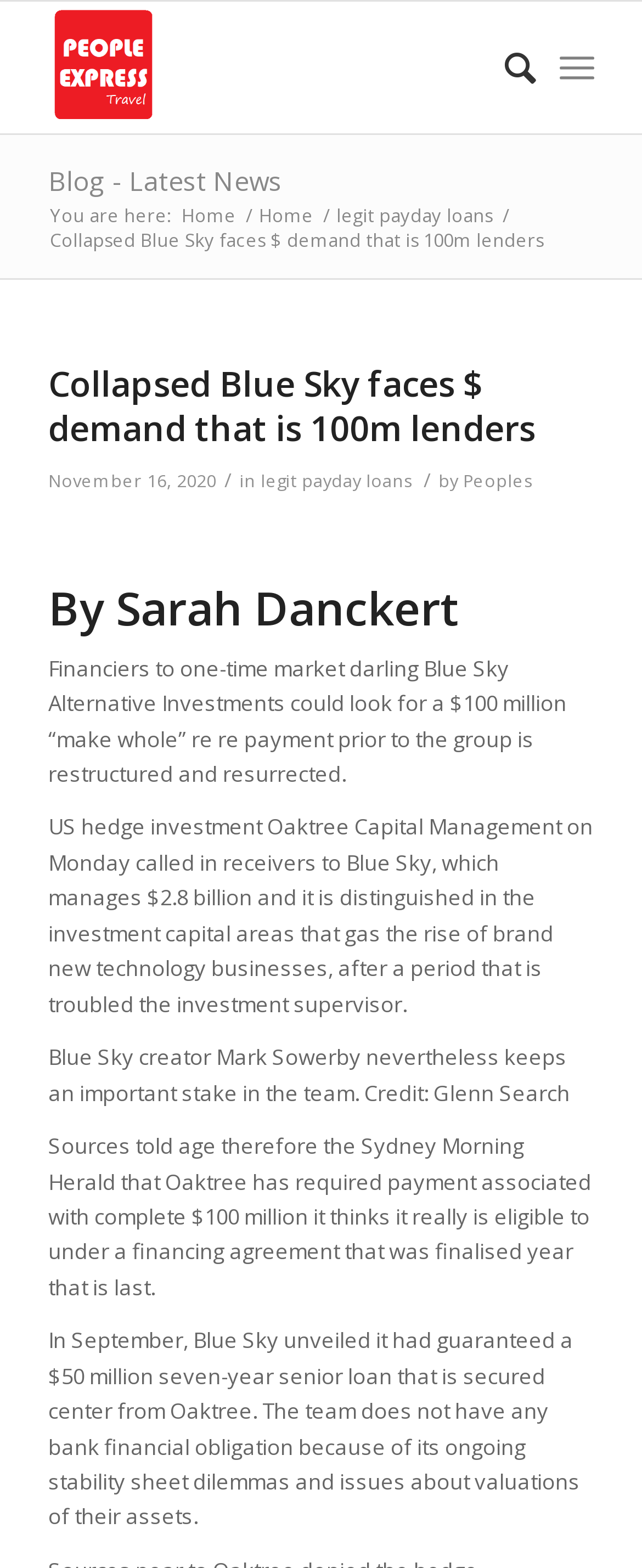Who is the author of the article?
Please provide a single word or phrase as the answer based on the screenshot.

Sarah Danckert